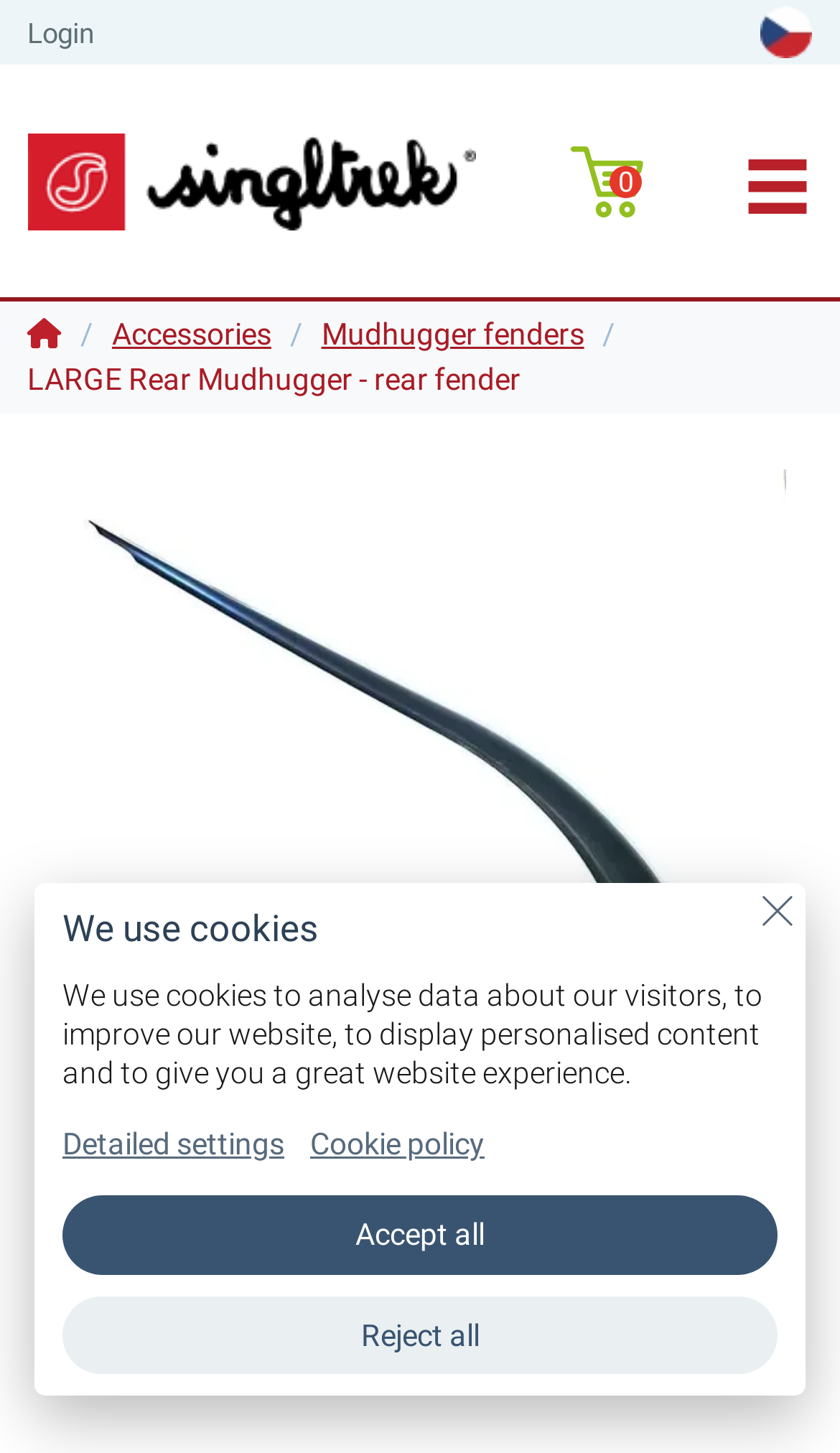Locate the bounding box coordinates of the area you need to click to fulfill this instruction: 'Click the shopping cart'. The coordinates must be in the form of four float numbers ranging from 0 to 1: [left, top, right, bottom].

[0.885, 0.104, 0.967, 0.152]